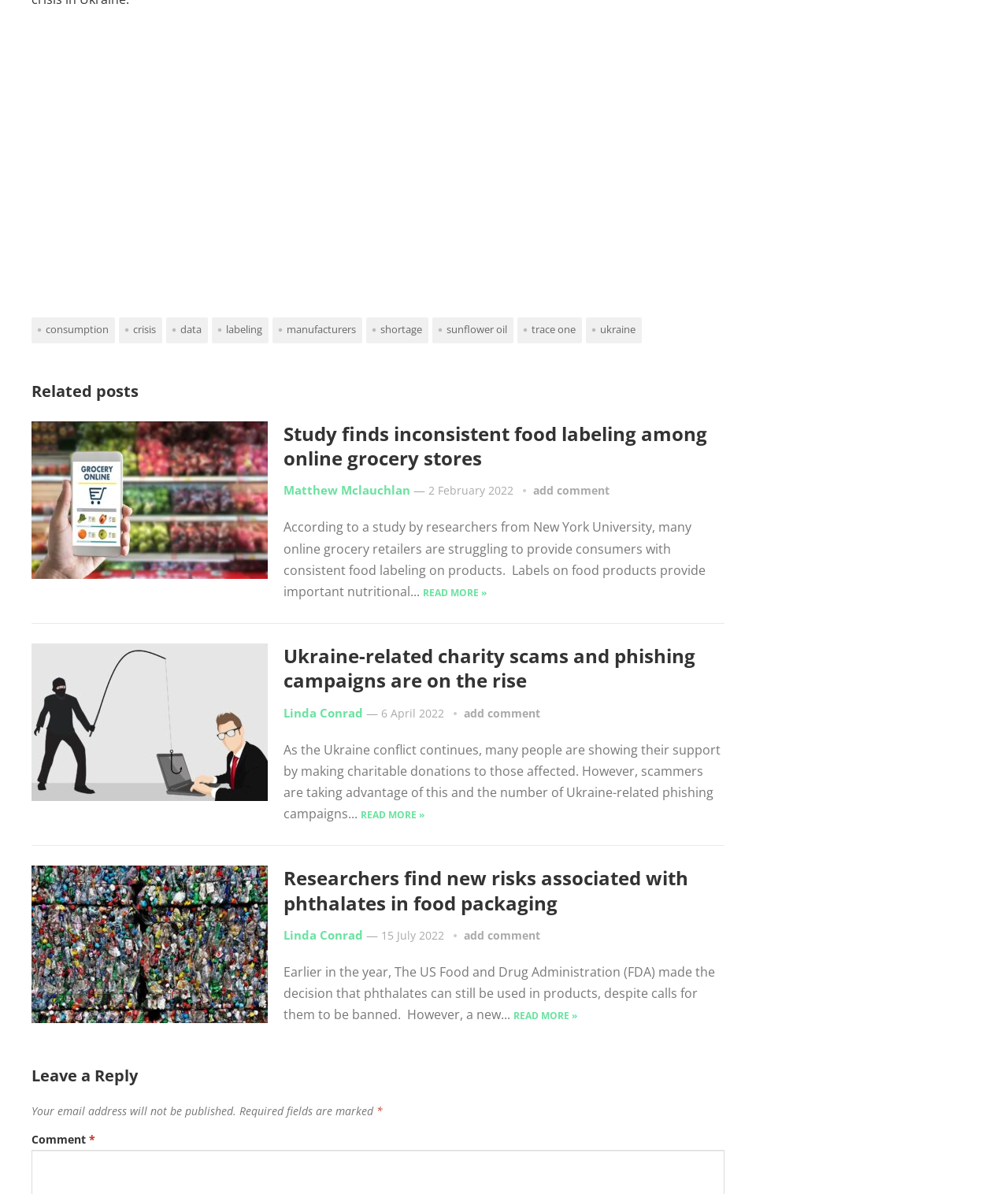Using the information from the screenshot, answer the following question thoroughly:
Who is the author of the second related post?

I looked at the second LayoutTable element with a heading element as a child, which is labeled as 'Related posts'. The link element with the text 'Linda Conrad' is the author of the second related post.